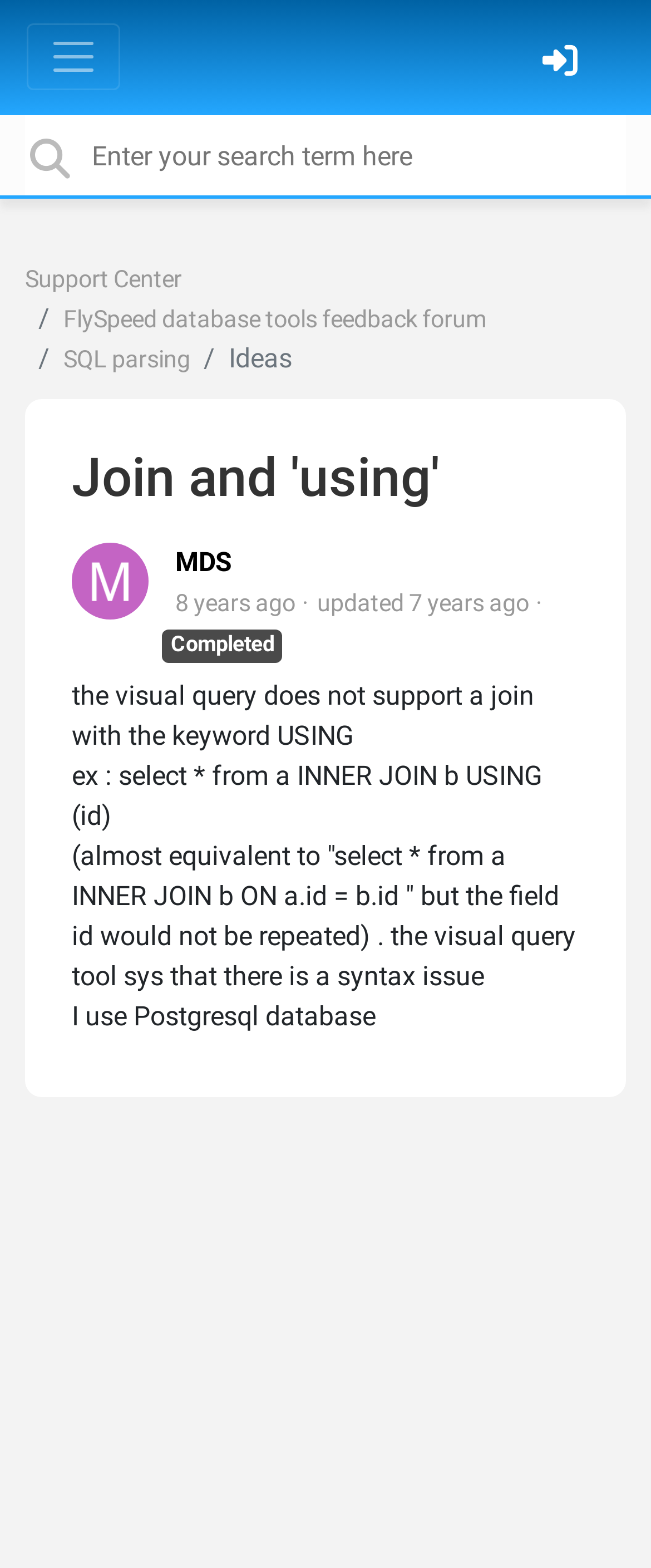Determine the main headline from the webpage and extract its text.

Join and 'using'